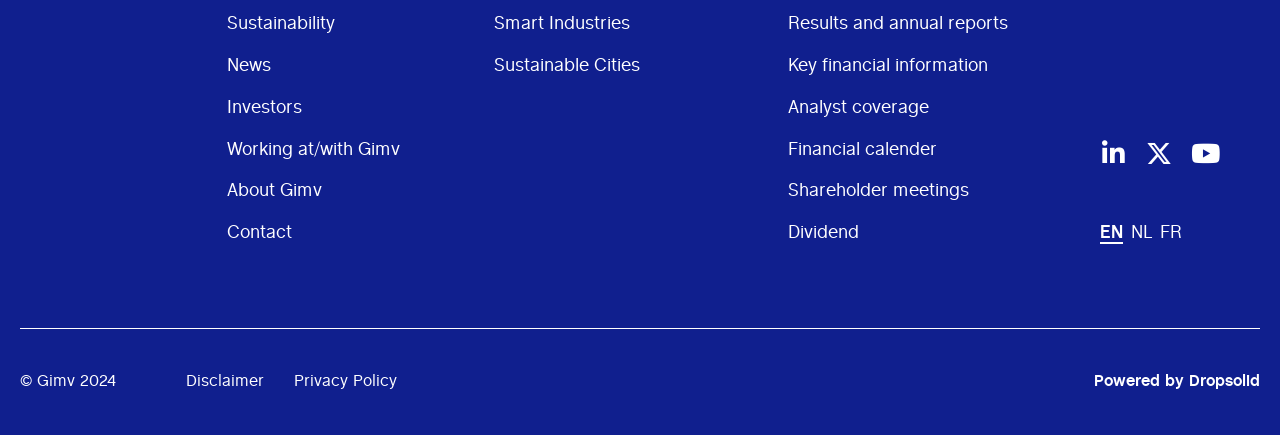What is the first link in the third column?
Based on the visual, give a brief answer using one word or a short phrase.

Results and annual reports